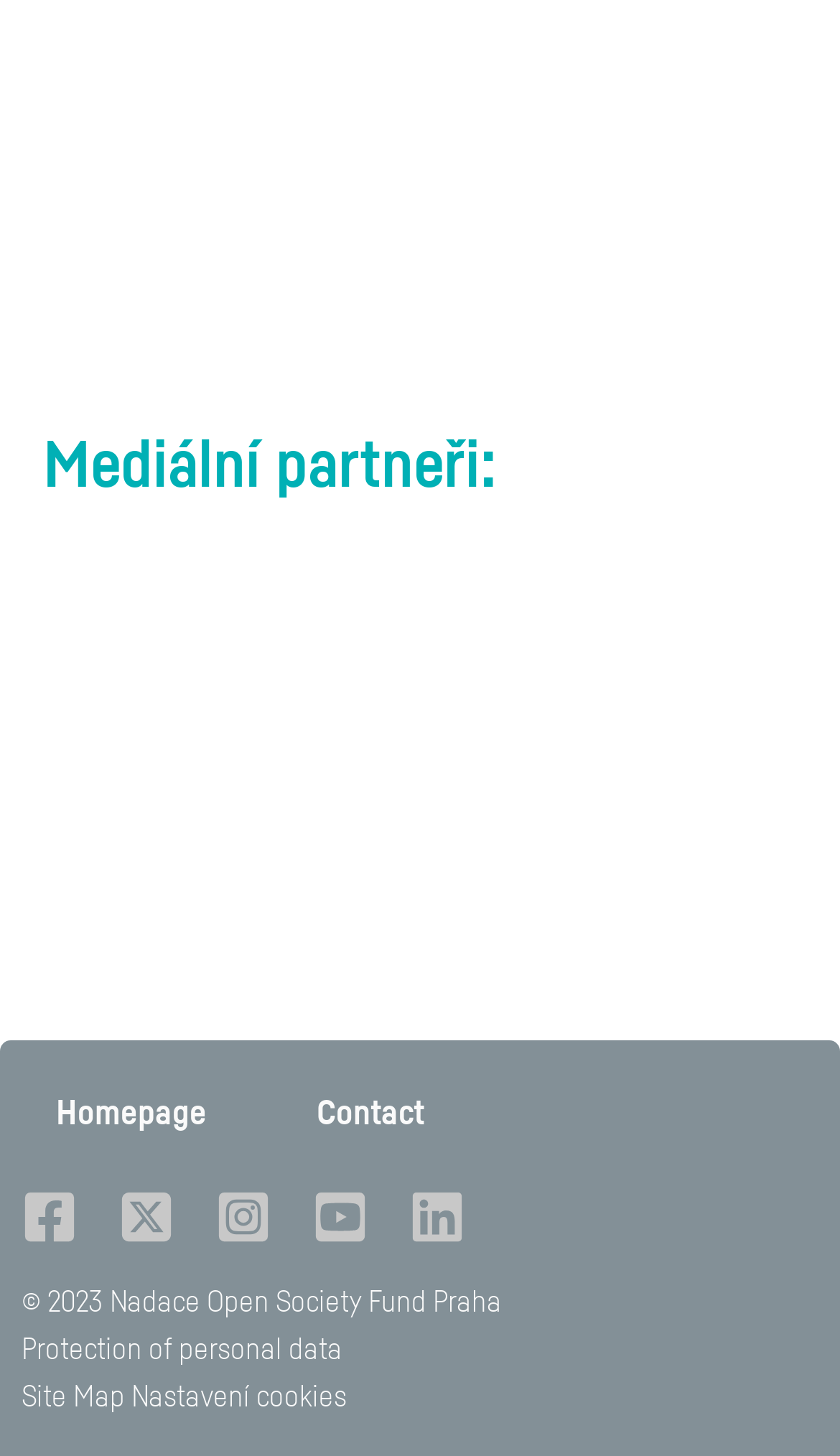Provide a one-word or short-phrase answer to the question:
How many navigation links are there?

2